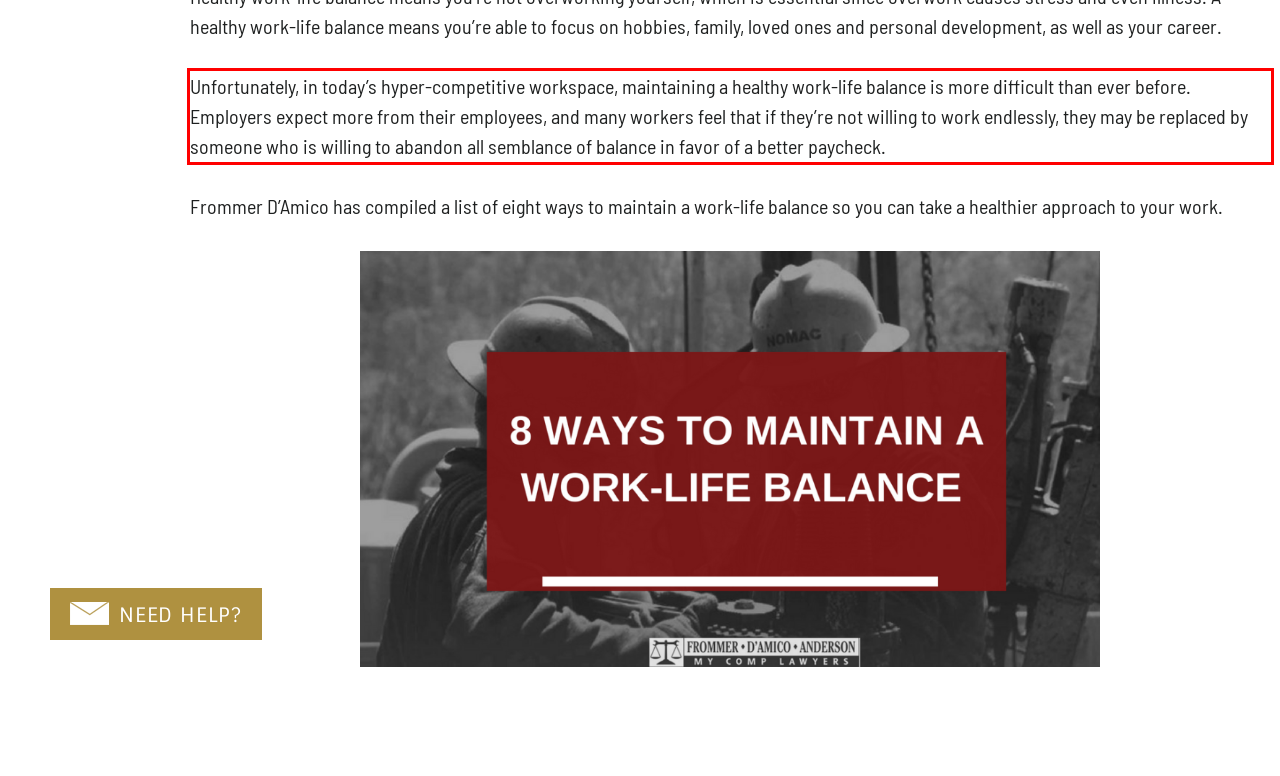With the provided screenshot of a webpage, locate the red bounding box and perform OCR to extract the text content inside it.

Unfortunately, in today’s hyper-competitive workspace, maintaining a healthy work-life balance is more difficult than ever before. Employers expect more from their employees, and many workers feel that if they’re not willing to work endlessly, they may be replaced by someone who is willing to abandon all semblance of balance in favor of a better paycheck.